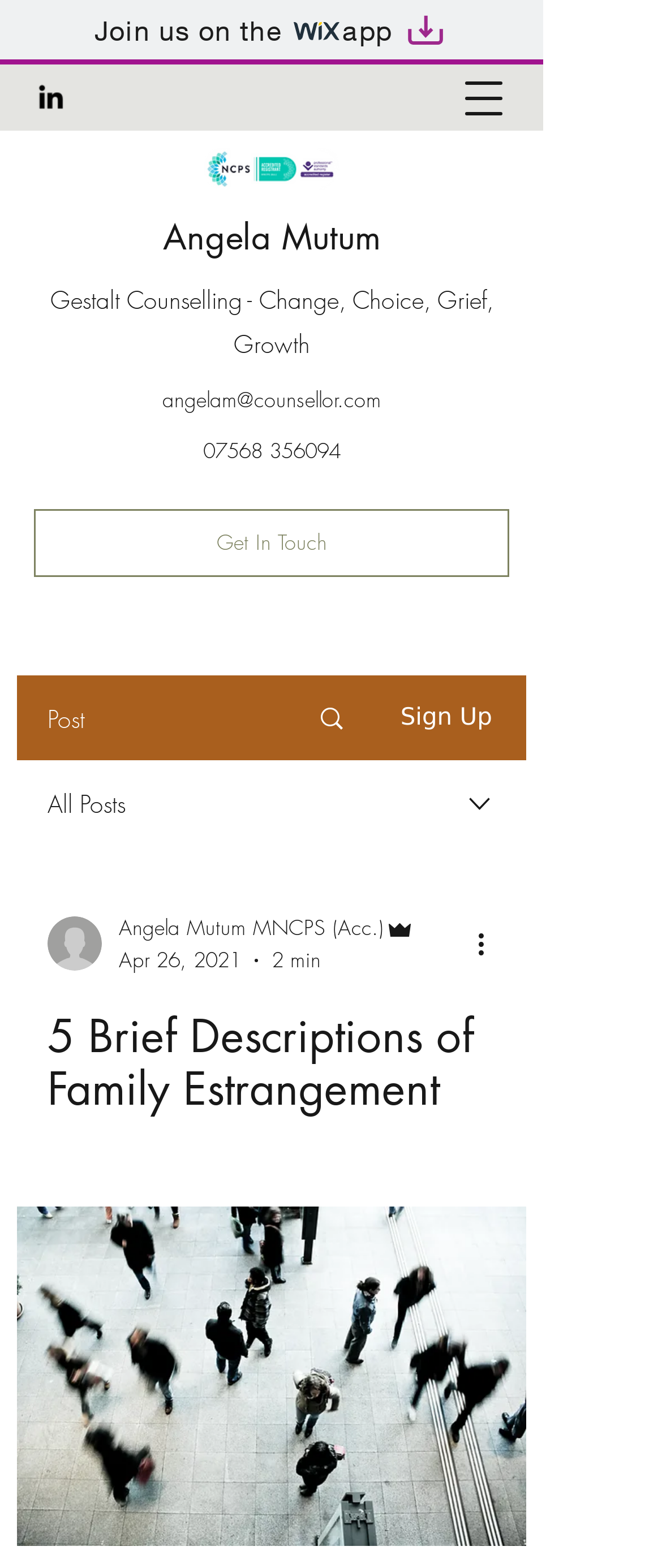Using the details in the image, give a detailed response to the question below:
What is the logo image of the counsellor's website?

I found the image 'mncps-acc.-logo (1).png' in the link element with bounding box coordinates [0.308, 0.094, 0.513, 0.121], which is likely to be the logo image of the counsellor's website.